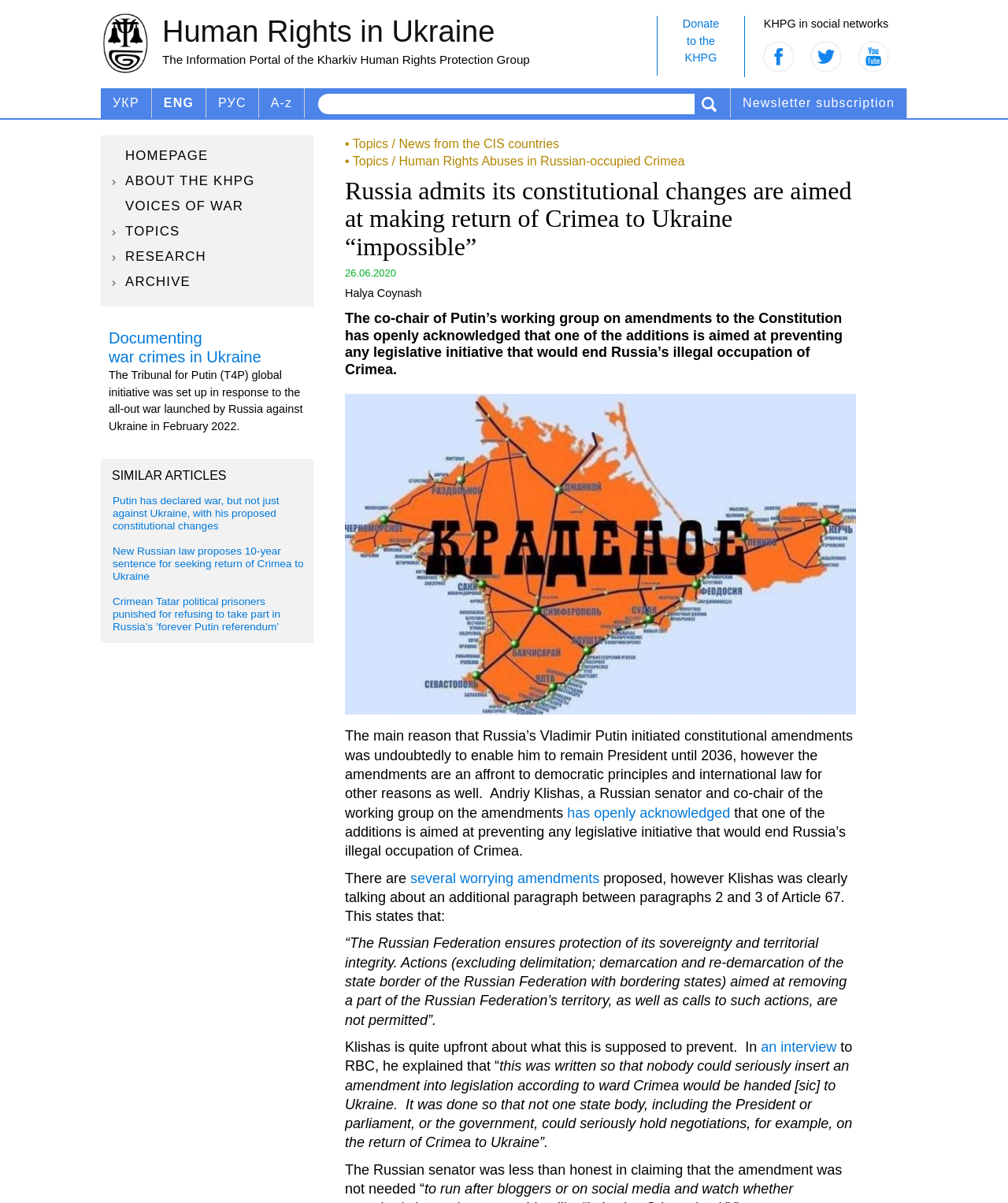What is the language of the text in the gridcell 'УКР'?
Please provide a single word or phrase in response based on the screenshot.

Ukrainian